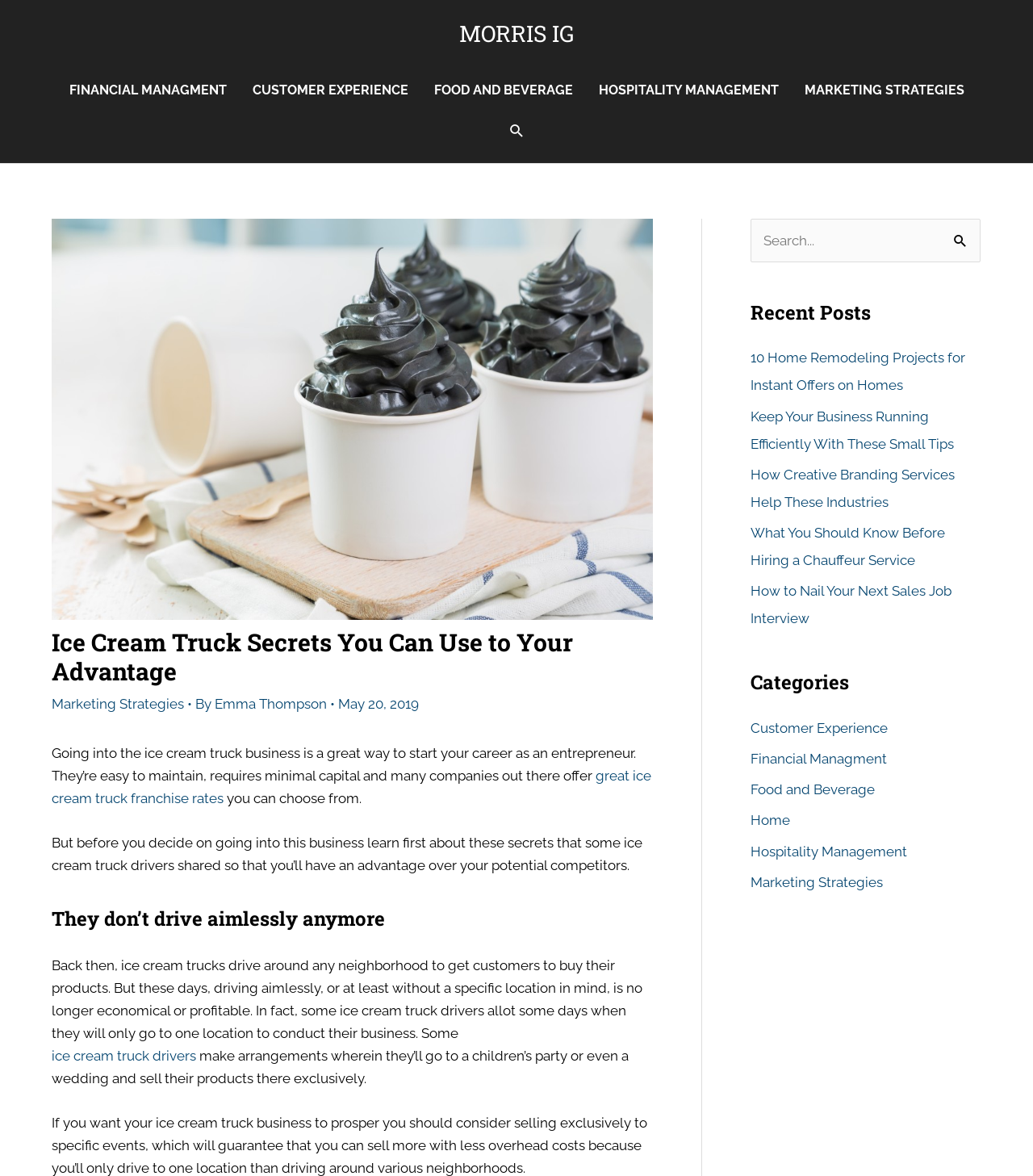What is the main topic of the webpage?
Based on the image, give a one-word or short phrase answer.

Ice cream truck business